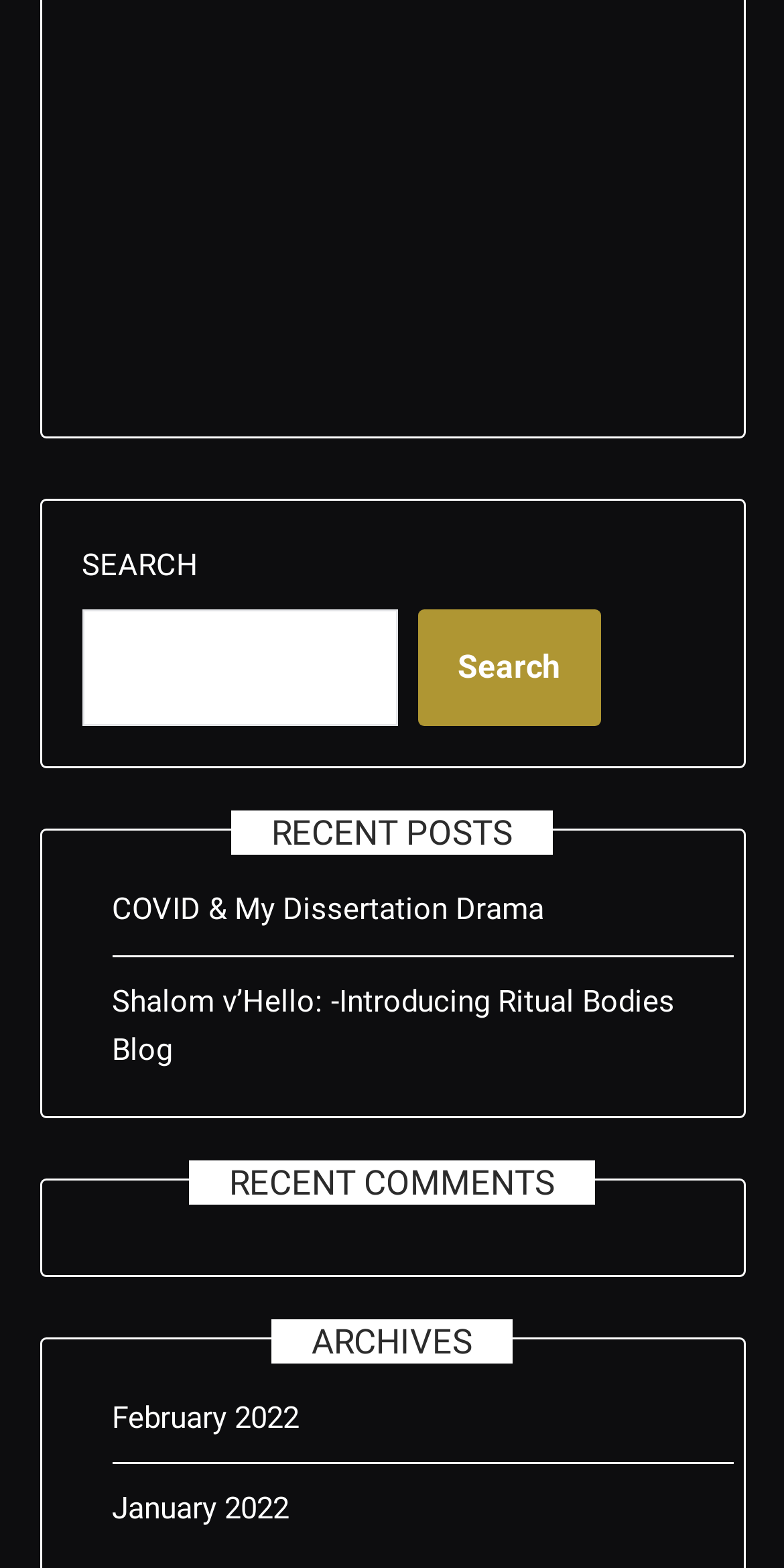Please provide a detailed answer to the question below by examining the image:
How many sections are there on the webpage?

The webpage has four distinct sections: 'SEARCH', 'RECENT POSTS', 'RECENT COMMENTS', and 'ARCHIVES'. Each section has a clear heading and contains relevant content.